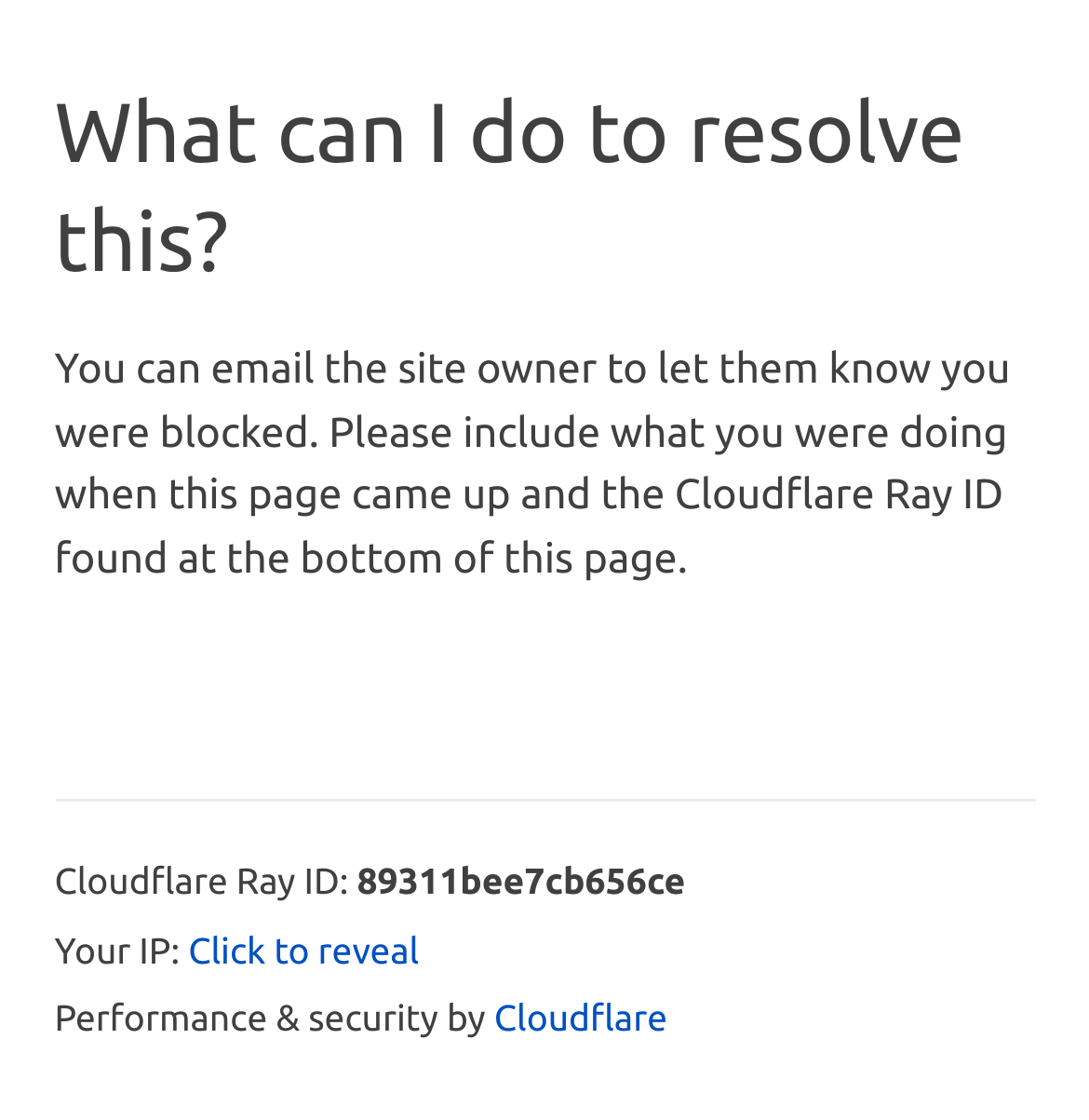Based on the image, give a detailed response to the question: What is the ID displayed below 'Cloudflare Ray ID:'?

The ID displayed below 'Cloudflare Ray ID:' is '89311bee7cb656ce', which is a unique identifier provided by Cloudflare.